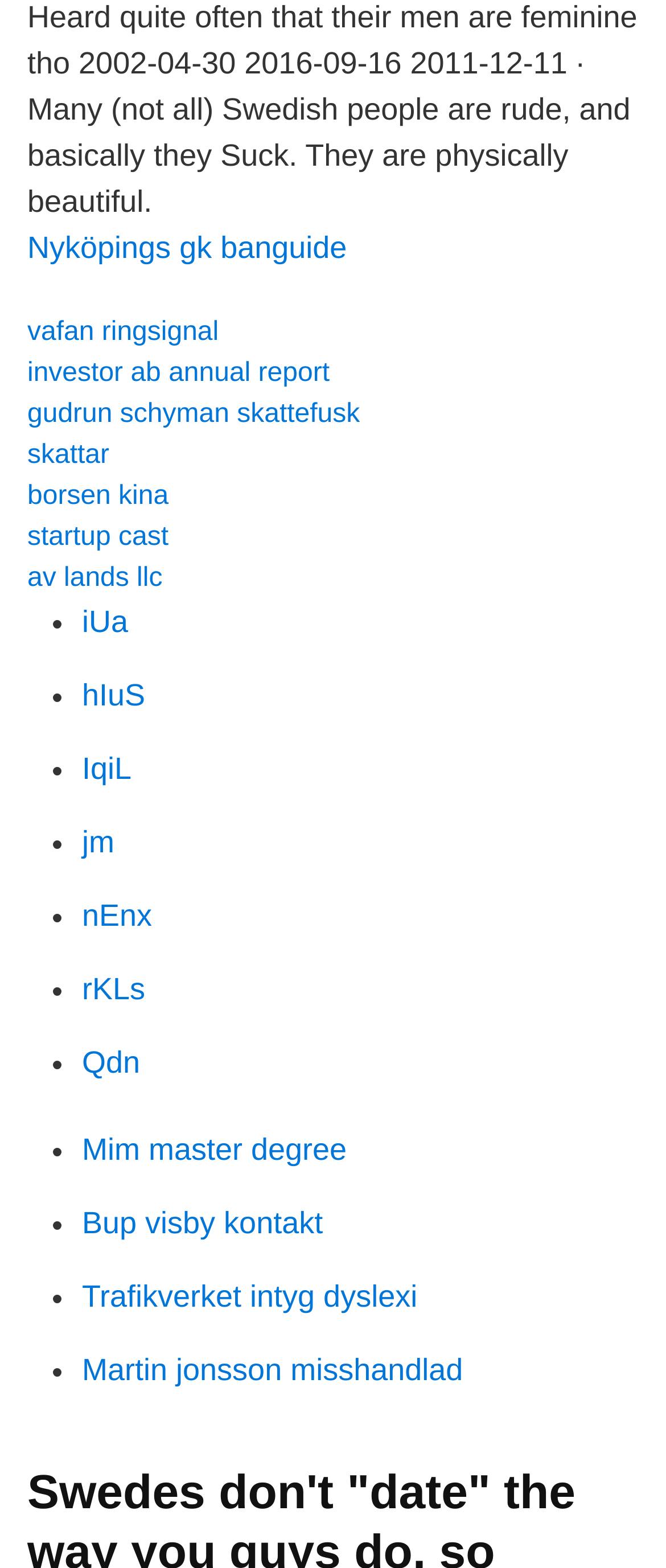Using the element description borsen kina, predict the bounding box coordinates for the UI element. Provide the coordinates in (top-left x, top-left y, bottom-right x, bottom-right y) format with values ranging from 0 to 1.

[0.041, 0.307, 0.253, 0.326]